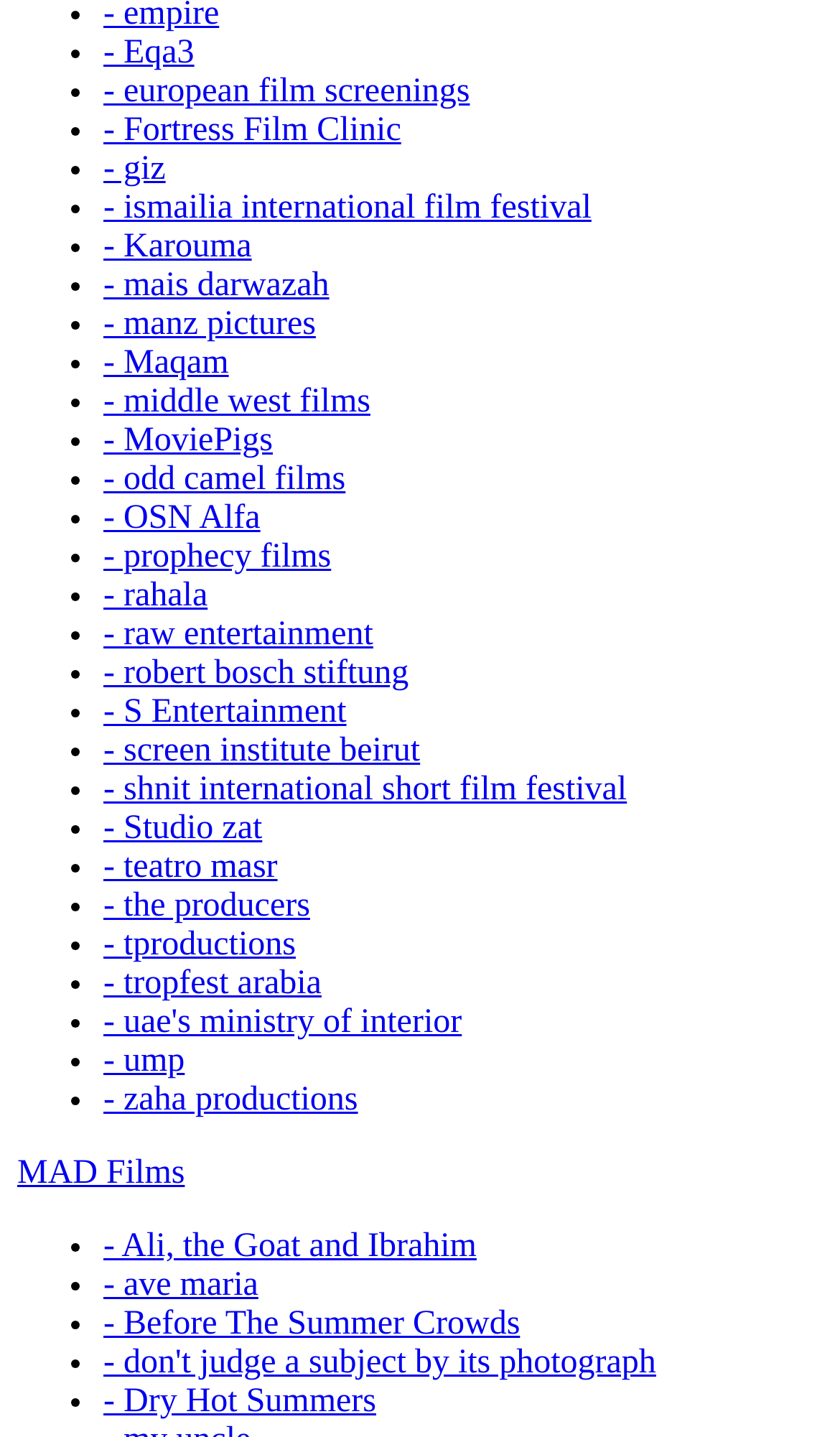Find the bounding box coordinates of the UI element according to this description: "- european film screenings".

[0.123, 0.051, 0.559, 0.076]